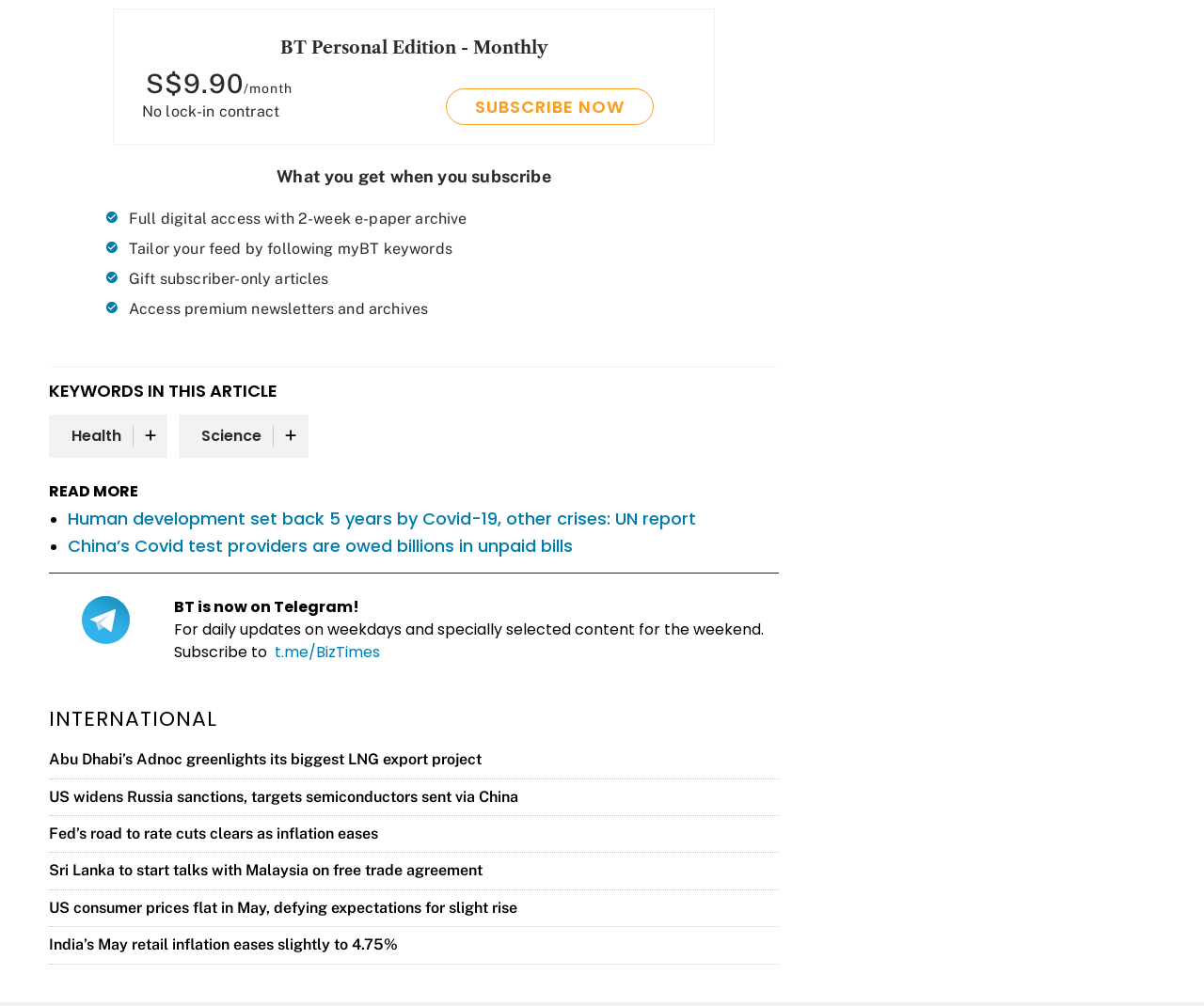Identify the bounding box coordinates of the element that should be clicked to fulfill this task: "Read more about Human development set back 5 years by Covid-19, other crises: UN report". The coordinates should be provided as four float numbers between 0 and 1, i.e., [left, top, right, bottom].

[0.056, 0.504, 0.578, 0.527]